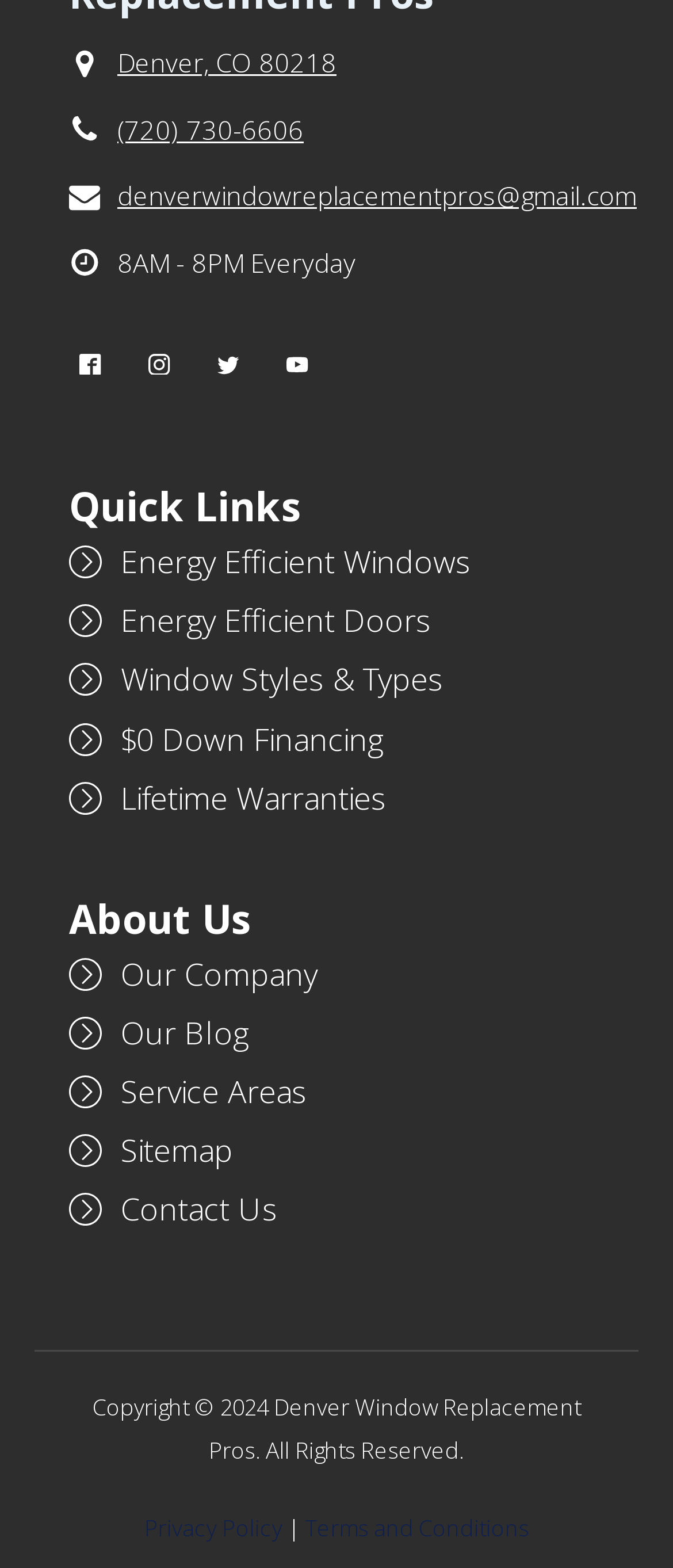What is the company's phone number? Please answer the question using a single word or phrase based on the image.

(720) 730-6606